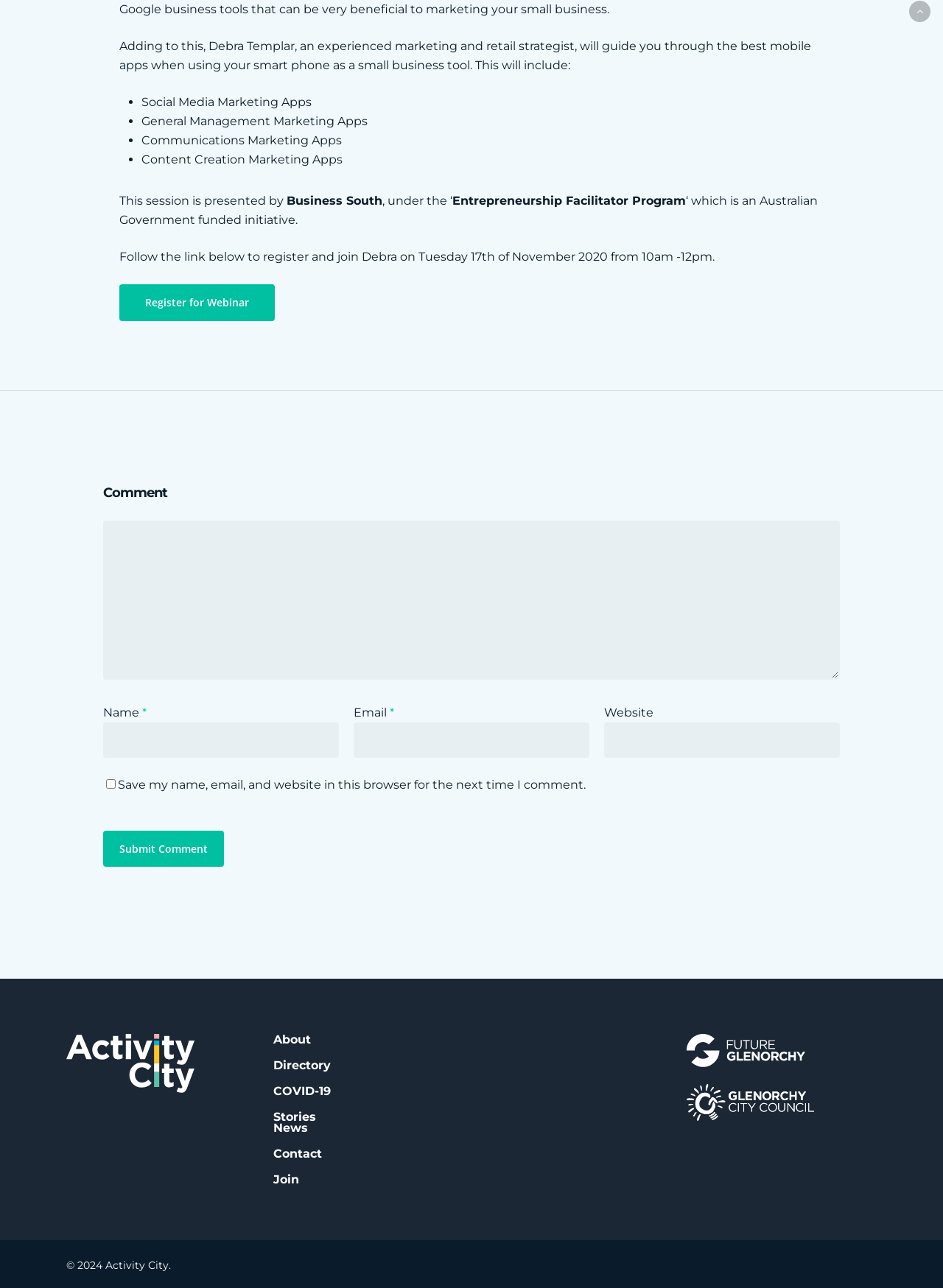Please specify the bounding box coordinates in the format (top-left x, top-left y, bottom-right x, bottom-right y), with all values as floating point numbers between 0 and 1. Identify the bounding box of the UI element described by: parent_node: Website name="url"

[0.641, 0.561, 0.891, 0.588]